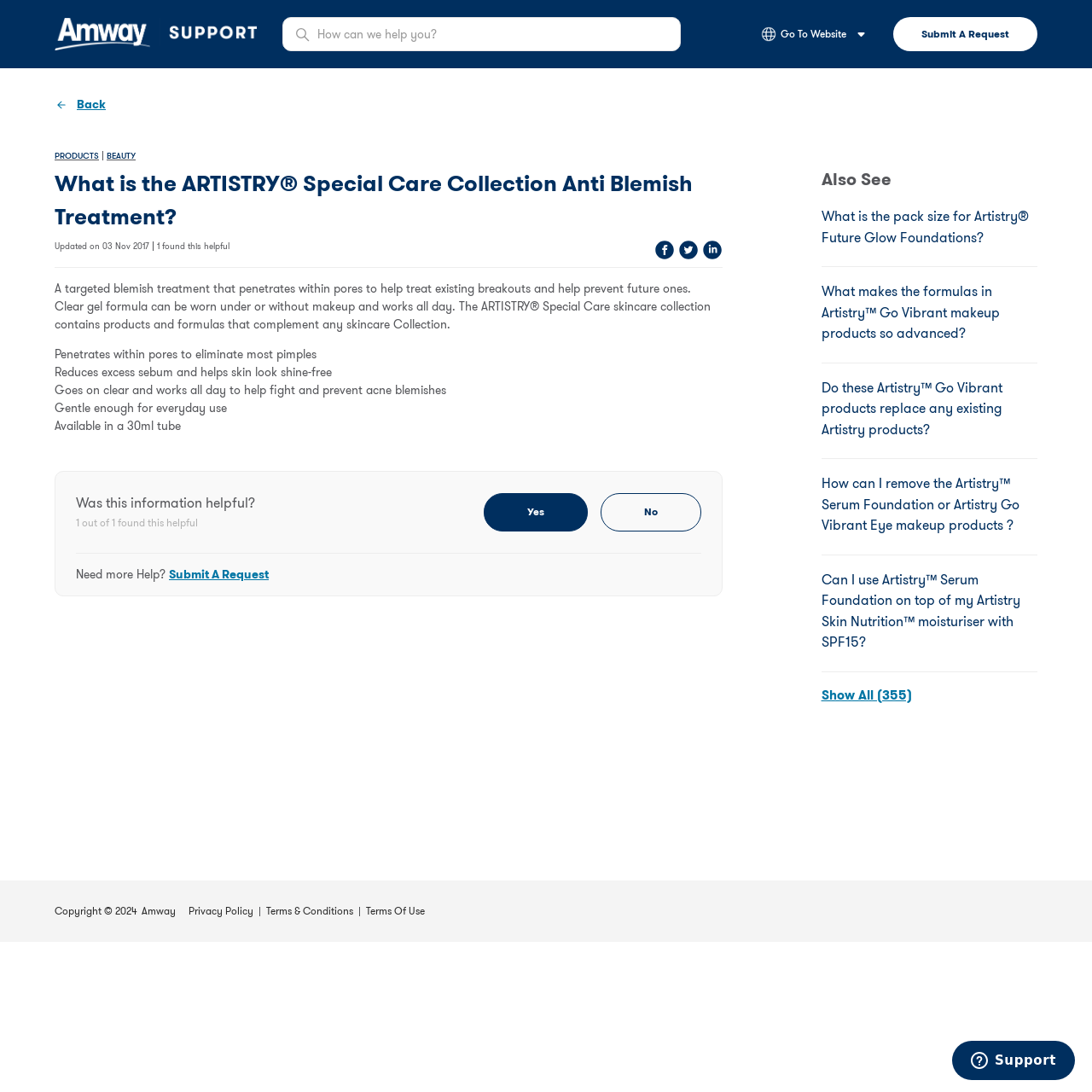Determine the coordinates of the bounding box for the clickable area needed to execute this instruction: "View products".

[0.05, 0.138, 0.091, 0.147]